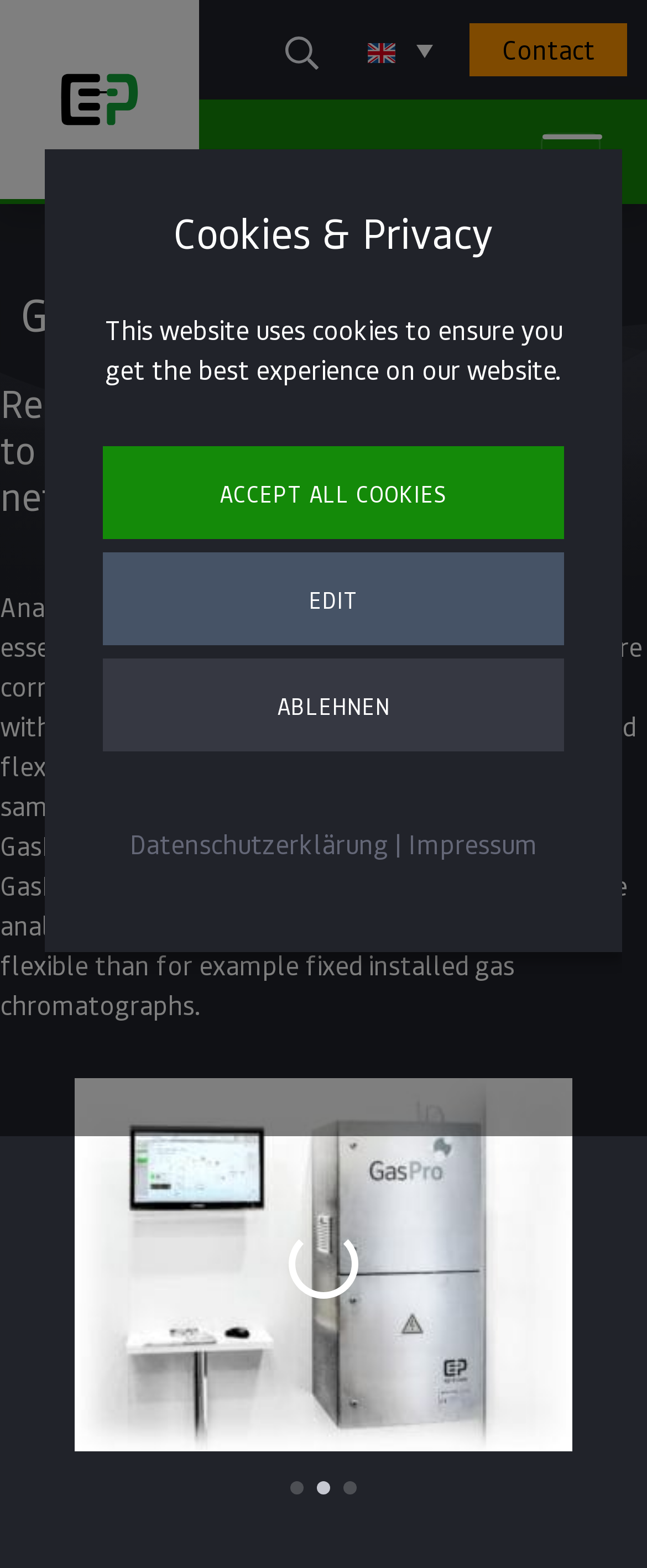Please indicate the bounding box coordinates for the clickable area to complete the following task: "Search by expertise, name or affiliation". The coordinates should be specified as four float numbers between 0 and 1, i.e., [left, top, right, bottom].

None